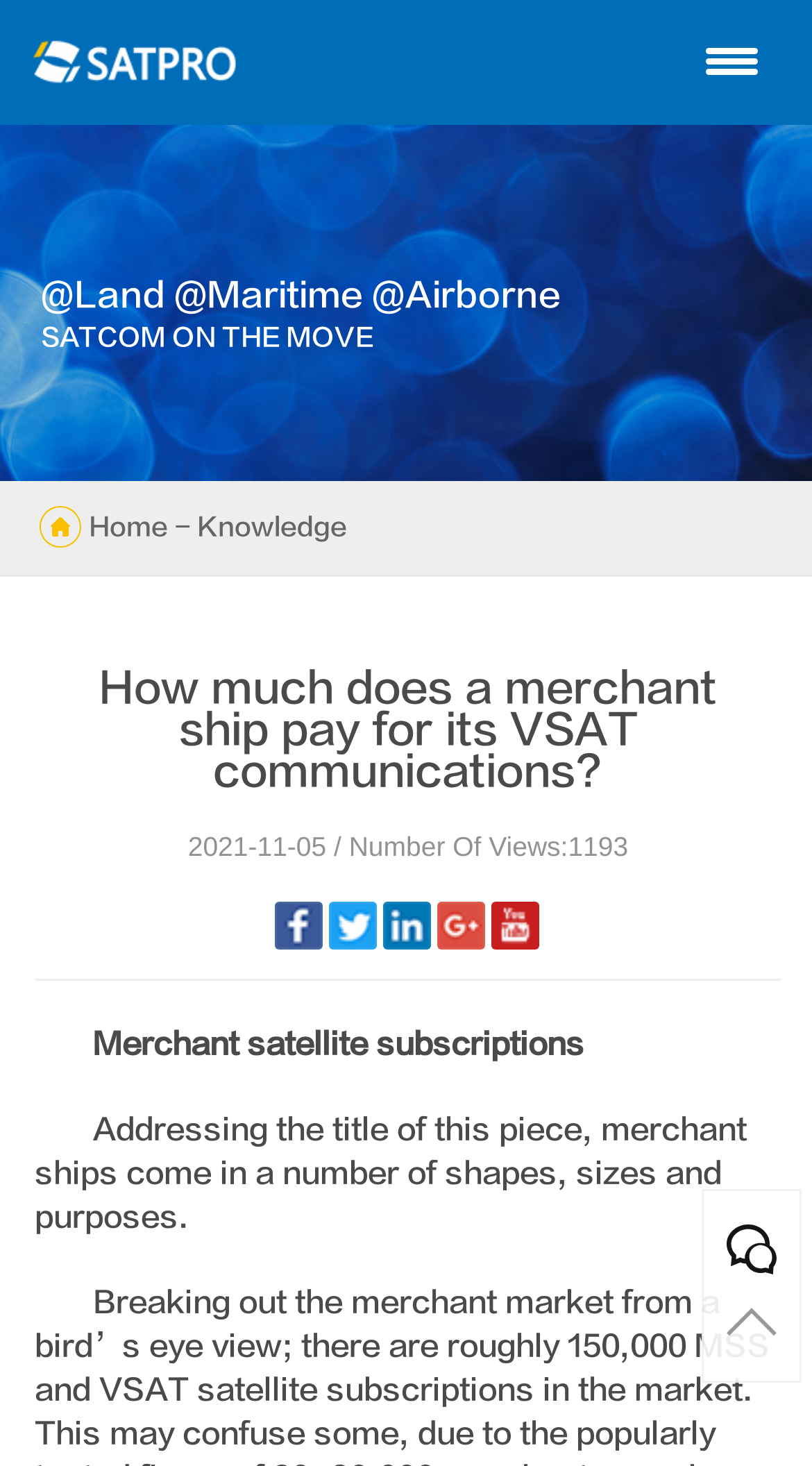How many views does the article have?
Can you offer a detailed and complete answer to this question?

The article has 1193 views as mentioned in the subheading '2021-11-05 / Number Of Views:1193'.